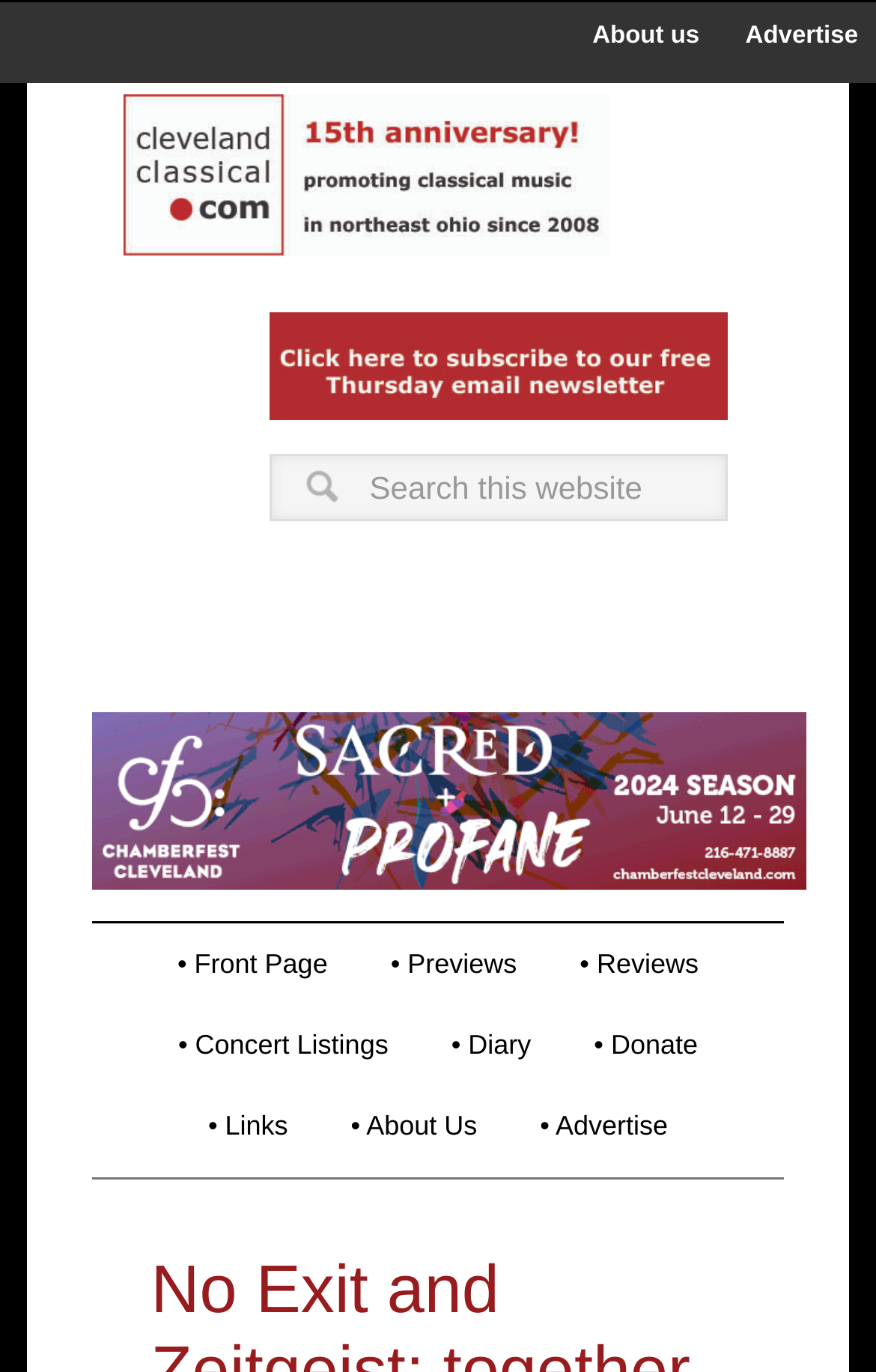Identify the bounding box coordinates for the element that needs to be clicked to fulfill this instruction: "click advertise". Provide the coordinates in the format of four float numbers between 0 and 1: [left, top, right, bottom].

[0.83, 0.002, 1.0, 0.052]